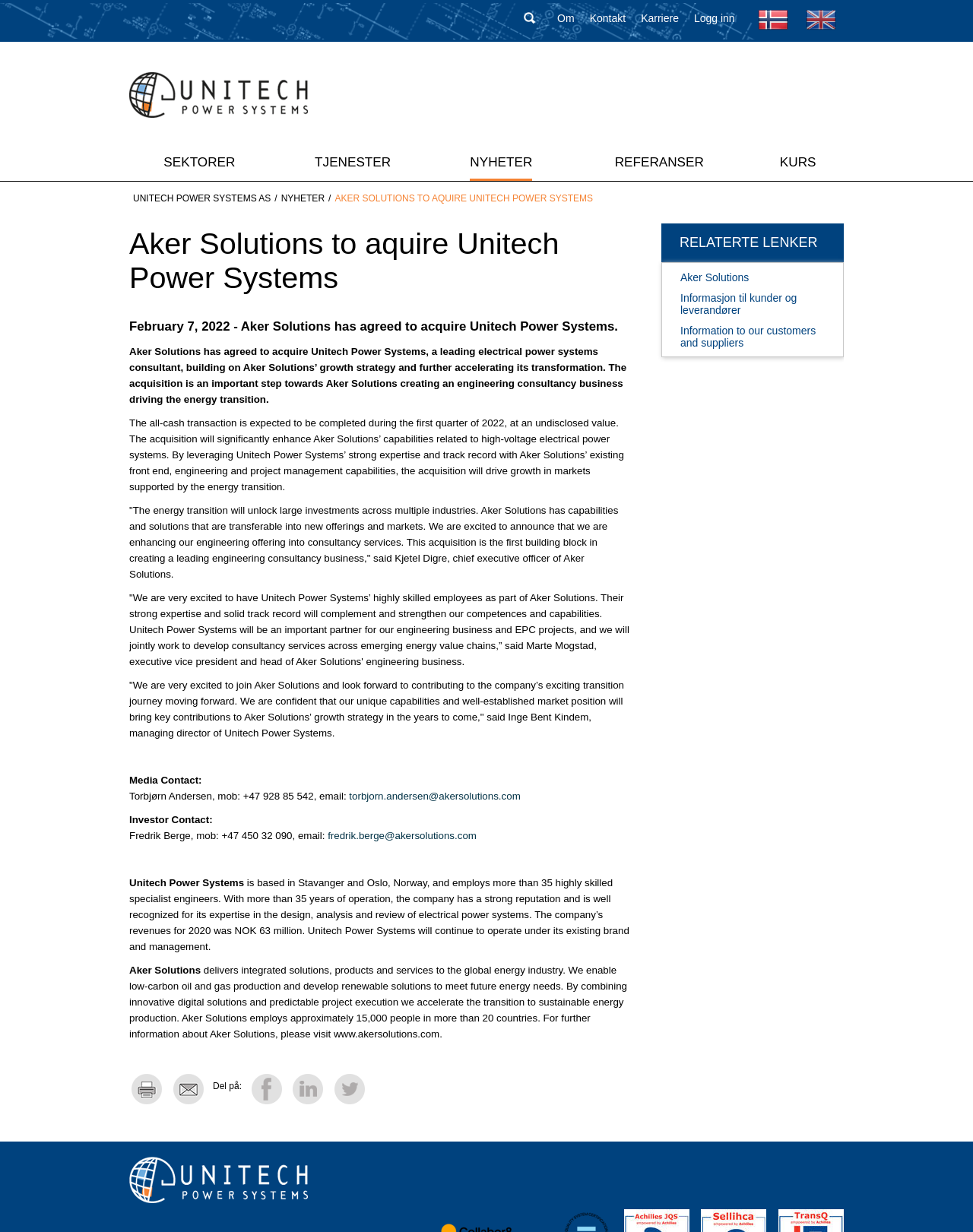Please find the bounding box coordinates in the format (top-left x, top-left y, bottom-right x, bottom-right y) for the given element description. Ensure the coordinates are floating point numbers between 0 and 1. Description: Logg inn

[0.713, 0.01, 0.755, 0.02]